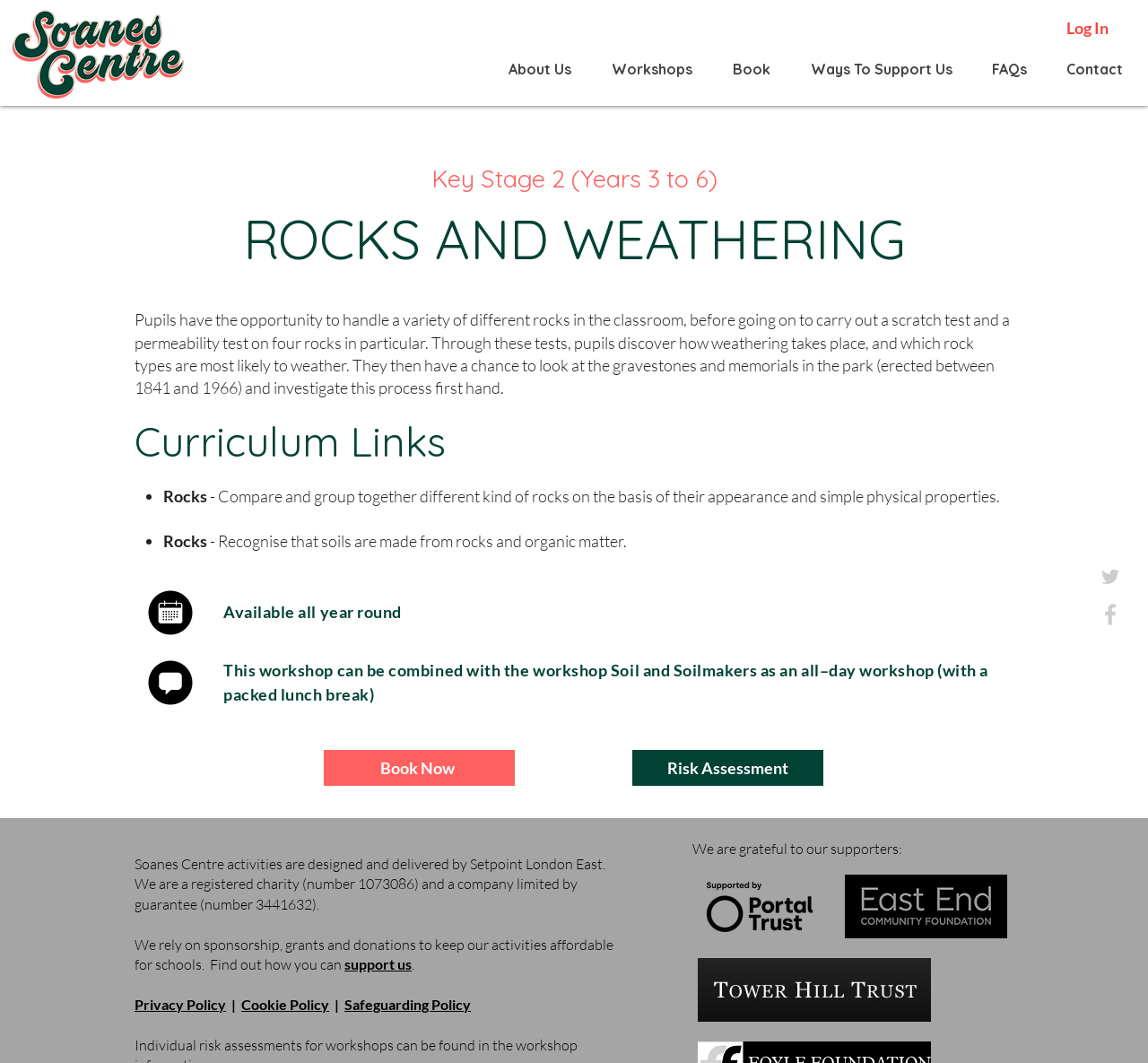Please provide a brief answer to the question using only one word or phrase: 
What is the name of the centre?

Soanes Centre